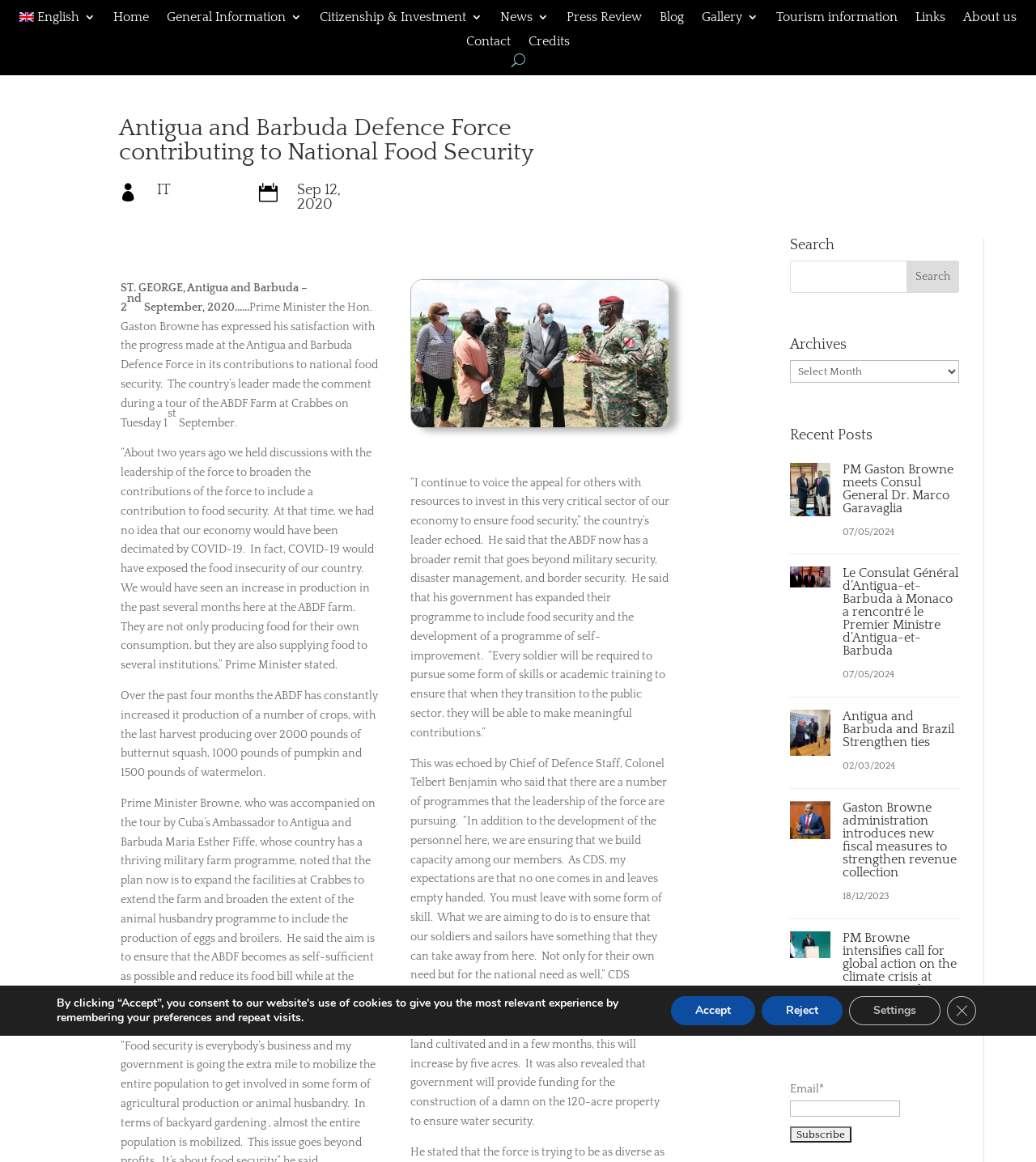Identify the bounding box coordinates of the element that should be clicked to fulfill this task: "Search for something". The coordinates should be provided as four float numbers between 0 and 1, i.e., [left, top, right, bottom].

[0.762, 0.224, 0.926, 0.252]